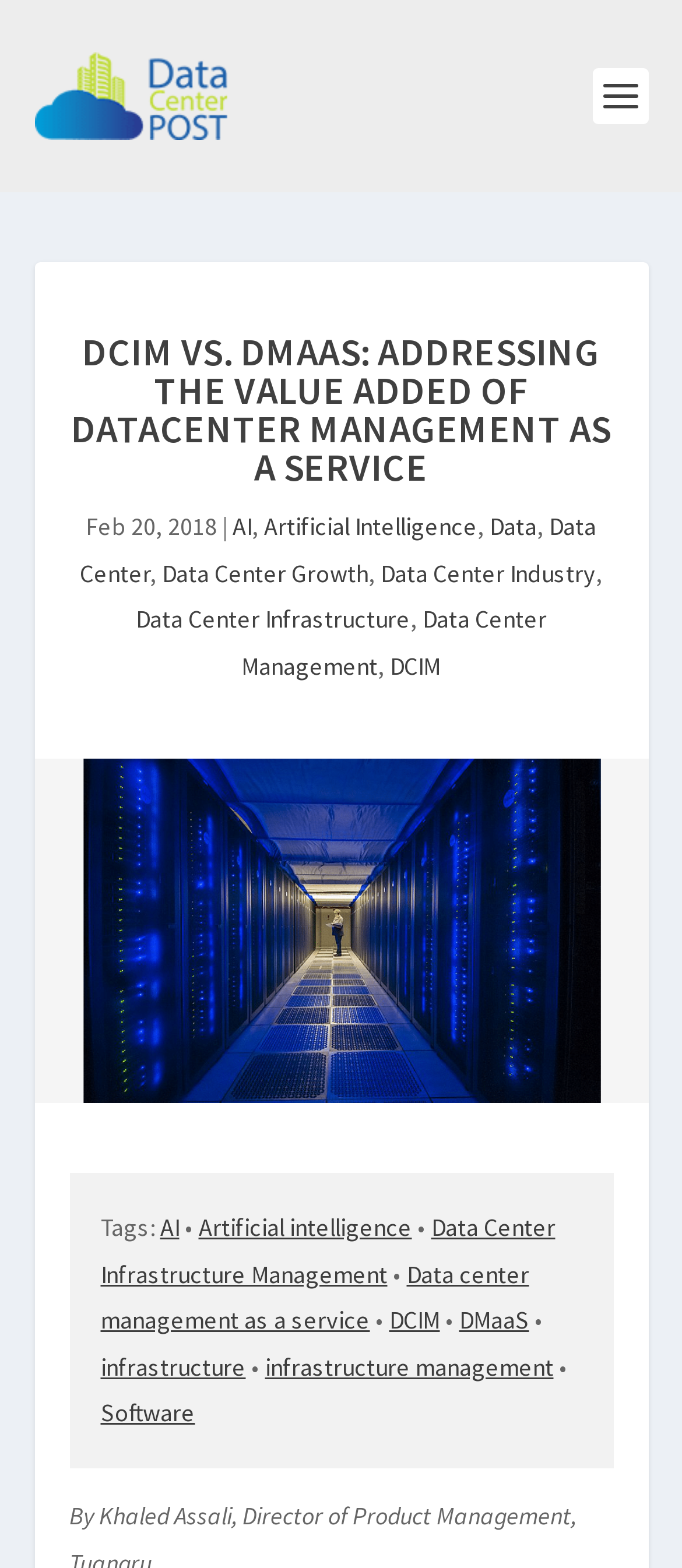Analyze the image and answer the question with as much detail as possible: 
What are the tags of the article?

I found a static text element with the content 'Tags:' and several link elements below it with contents such as 'AI', 'Data Center', etc. which are likely the tags of the article.